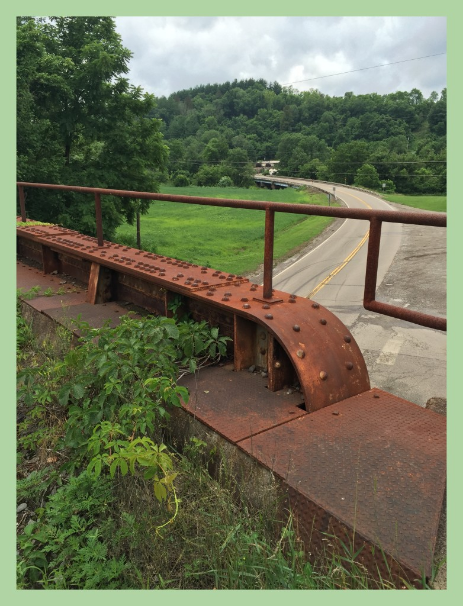Please respond in a single word or phrase: 
What is growing on the bridge's surface?

Wild vegetation